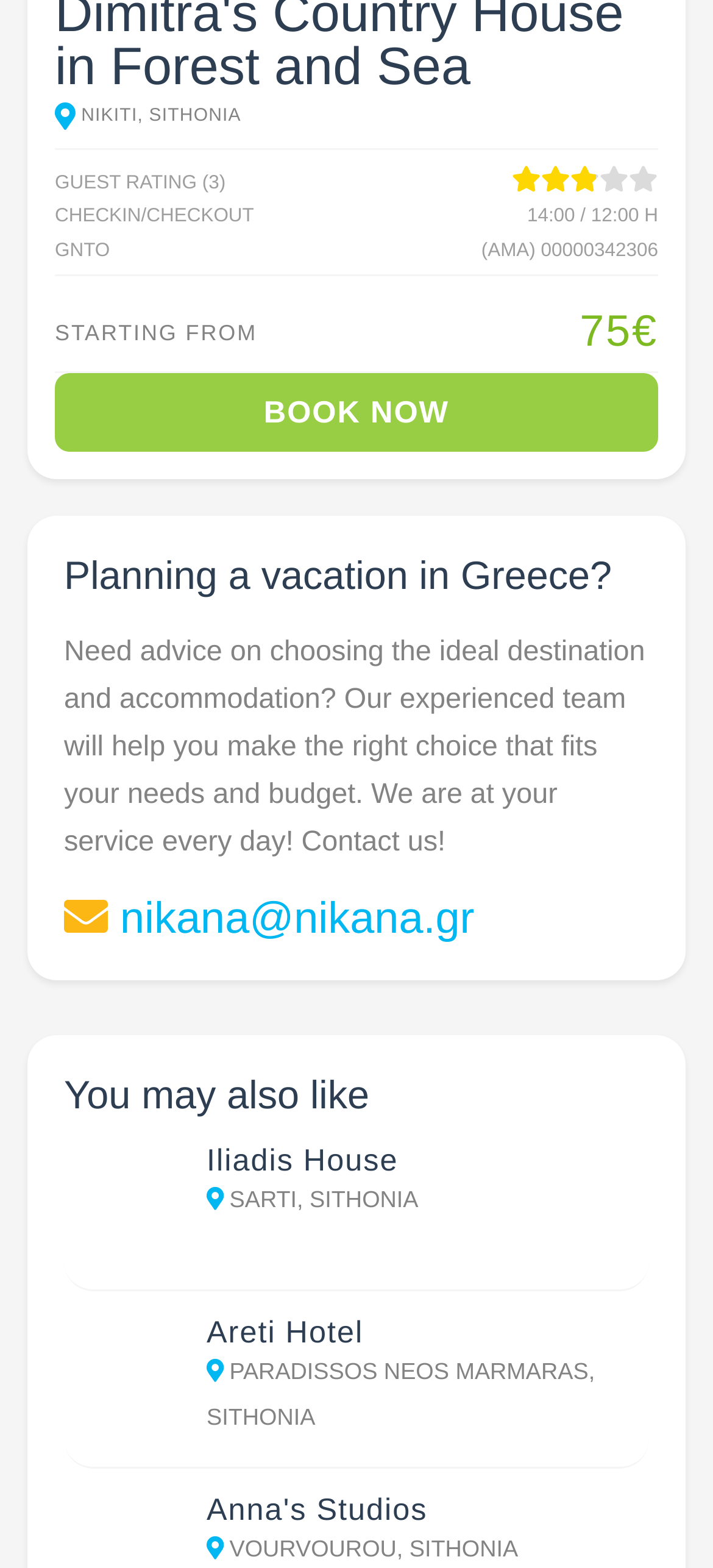How many links are there to Sithonia?
Answer the question with a detailed and thorough explanation.

I counted the number of links with the text 'Sithonia'. There are four such links on the page.